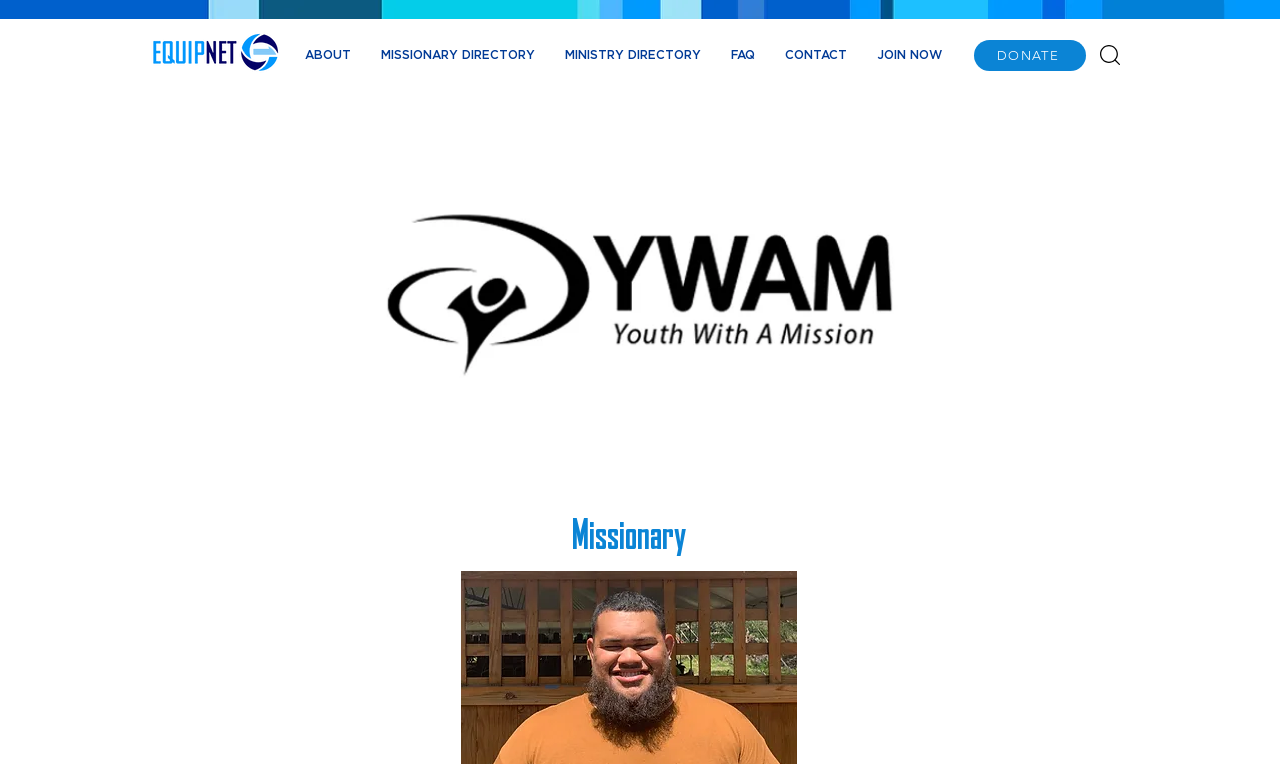Give a one-word or short phrase answer to the question: 
What is the logo image filename?

equipnet_logo.png